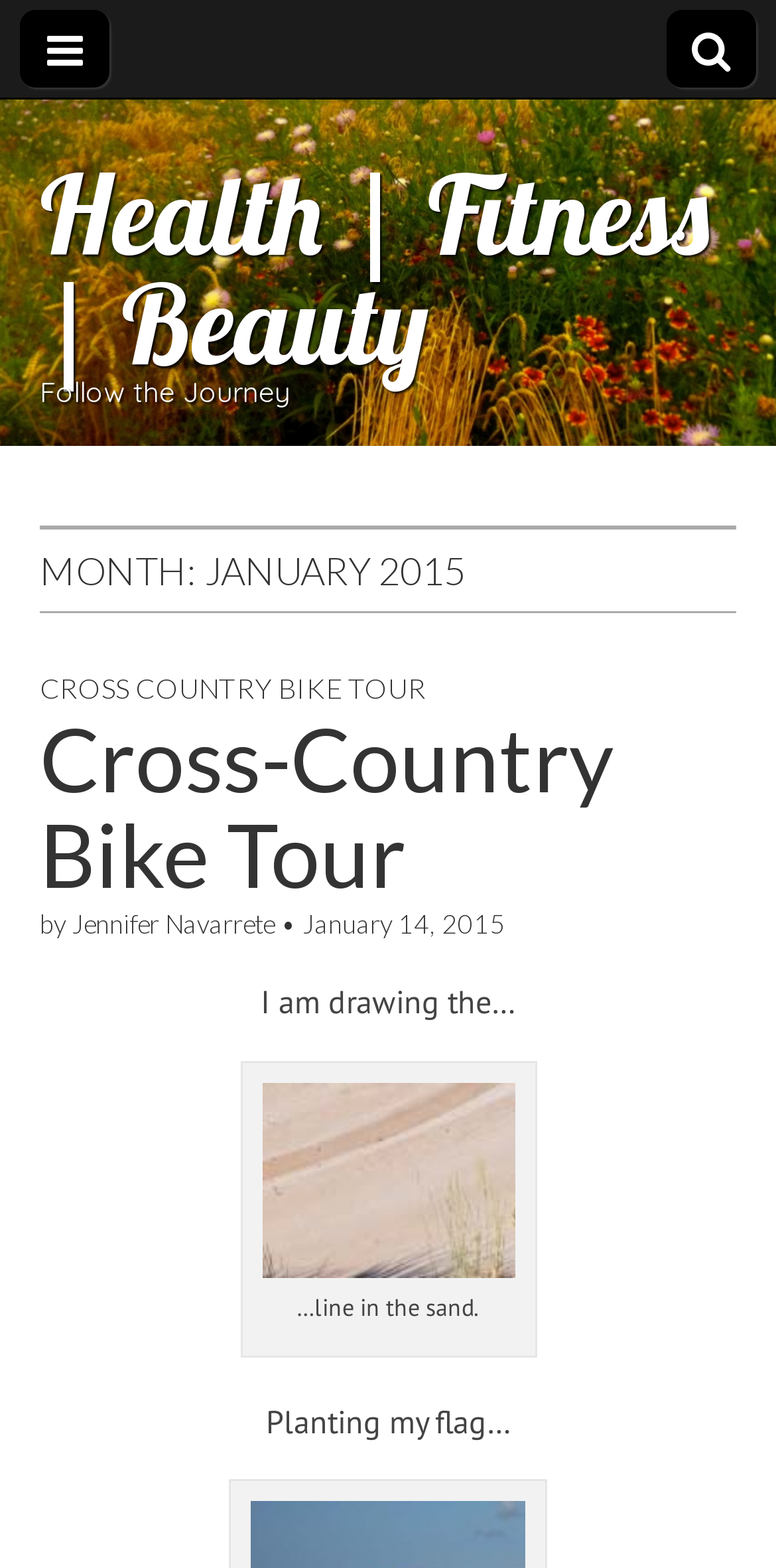Please provide the bounding box coordinates for the UI element as described: "January 14, 2015". The coordinates must be four floats between 0 and 1, represented as [left, top, right, bottom].

[0.39, 0.579, 0.651, 0.6]